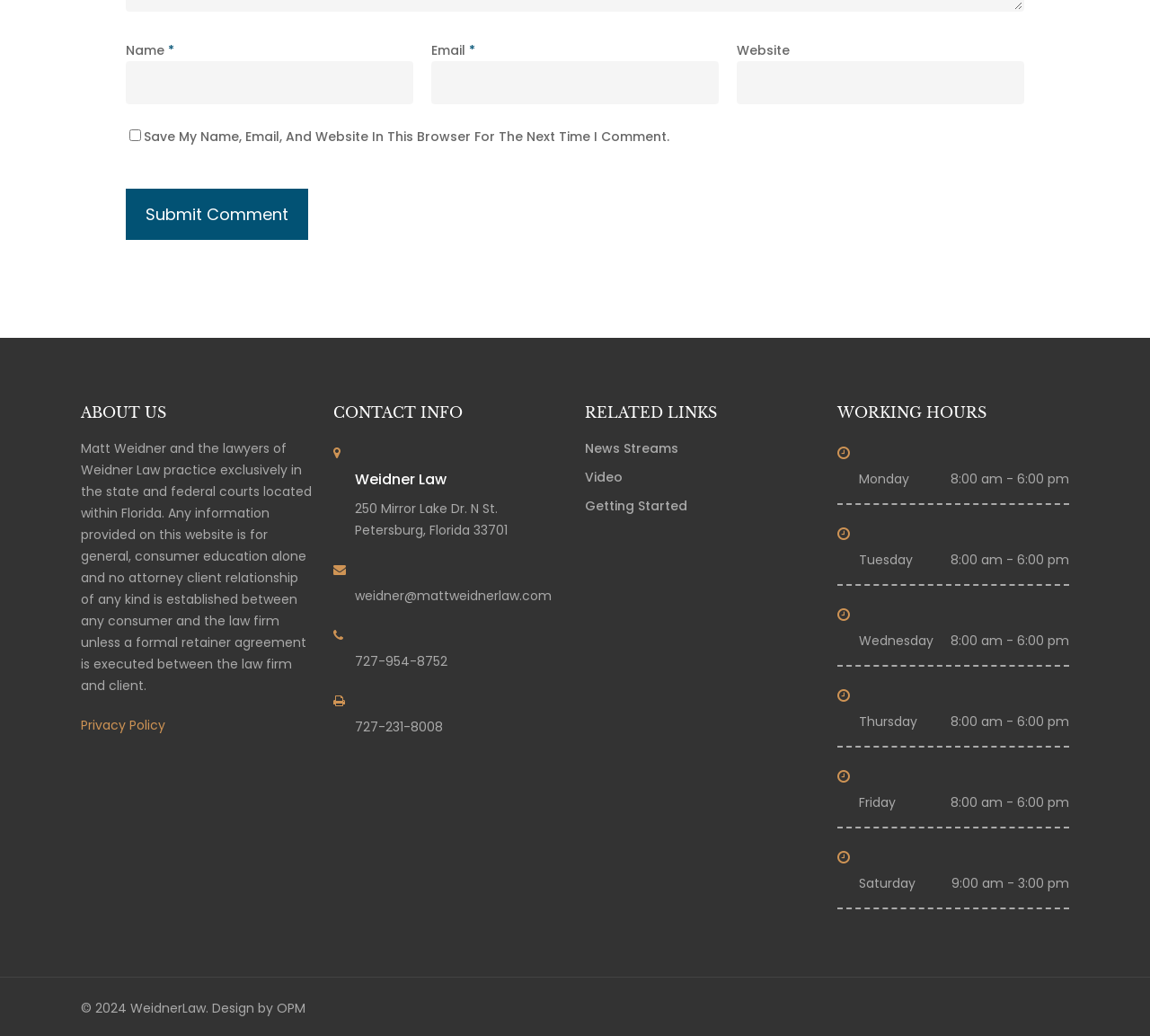Please identify the bounding box coordinates of the element I need to click to follow this instruction: "Submit comment".

[0.109, 0.182, 0.268, 0.232]